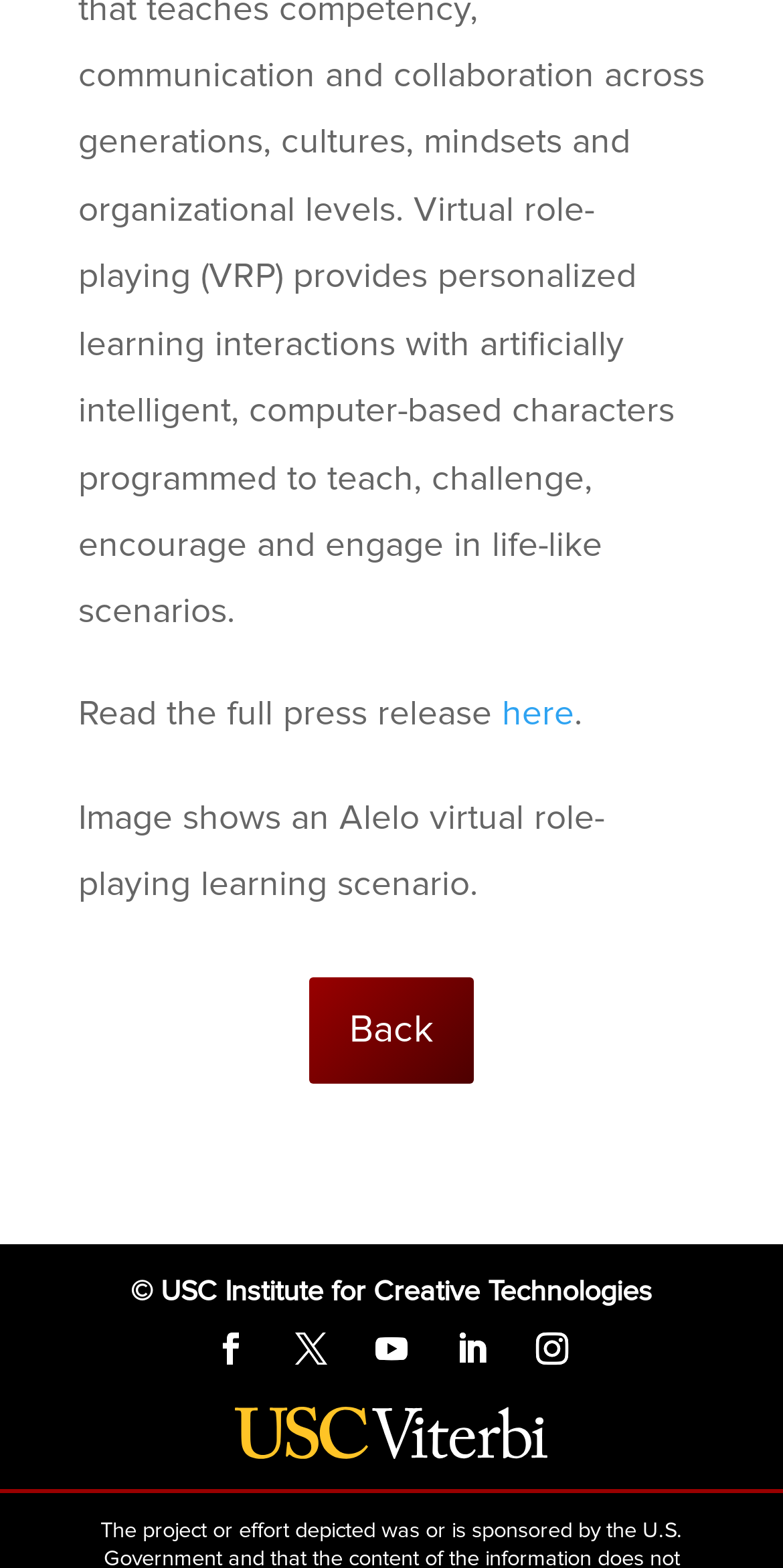Respond with a single word or short phrase to the following question: 
What is the logo at the bottom?

USC Viterbi Logo